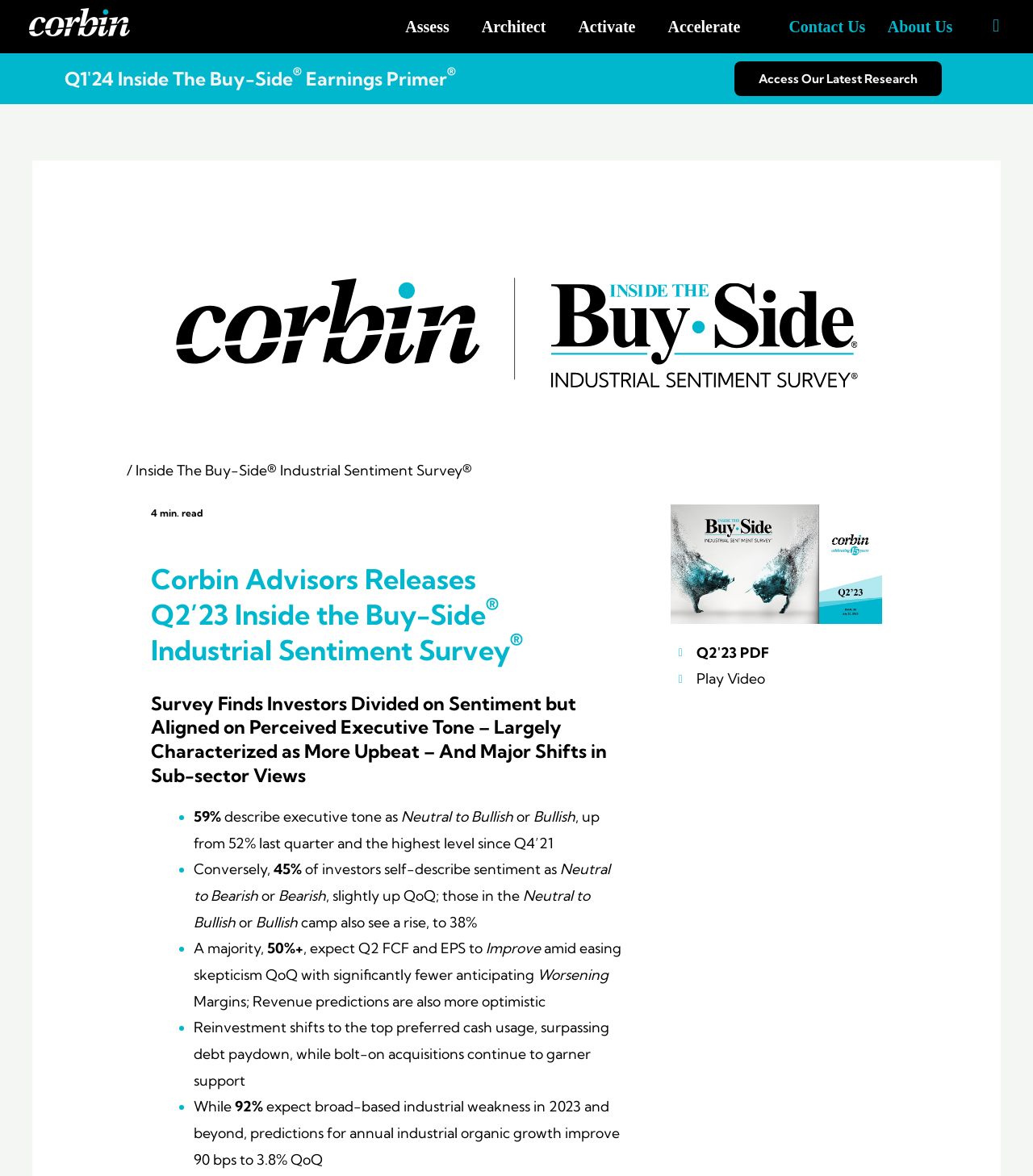Can you show the bounding box coordinates of the region to click on to complete the task described in the instruction: "Read Inside The Buy-Side Industrial Sentiment Survey"?

[0.132, 0.393, 0.457, 0.407]